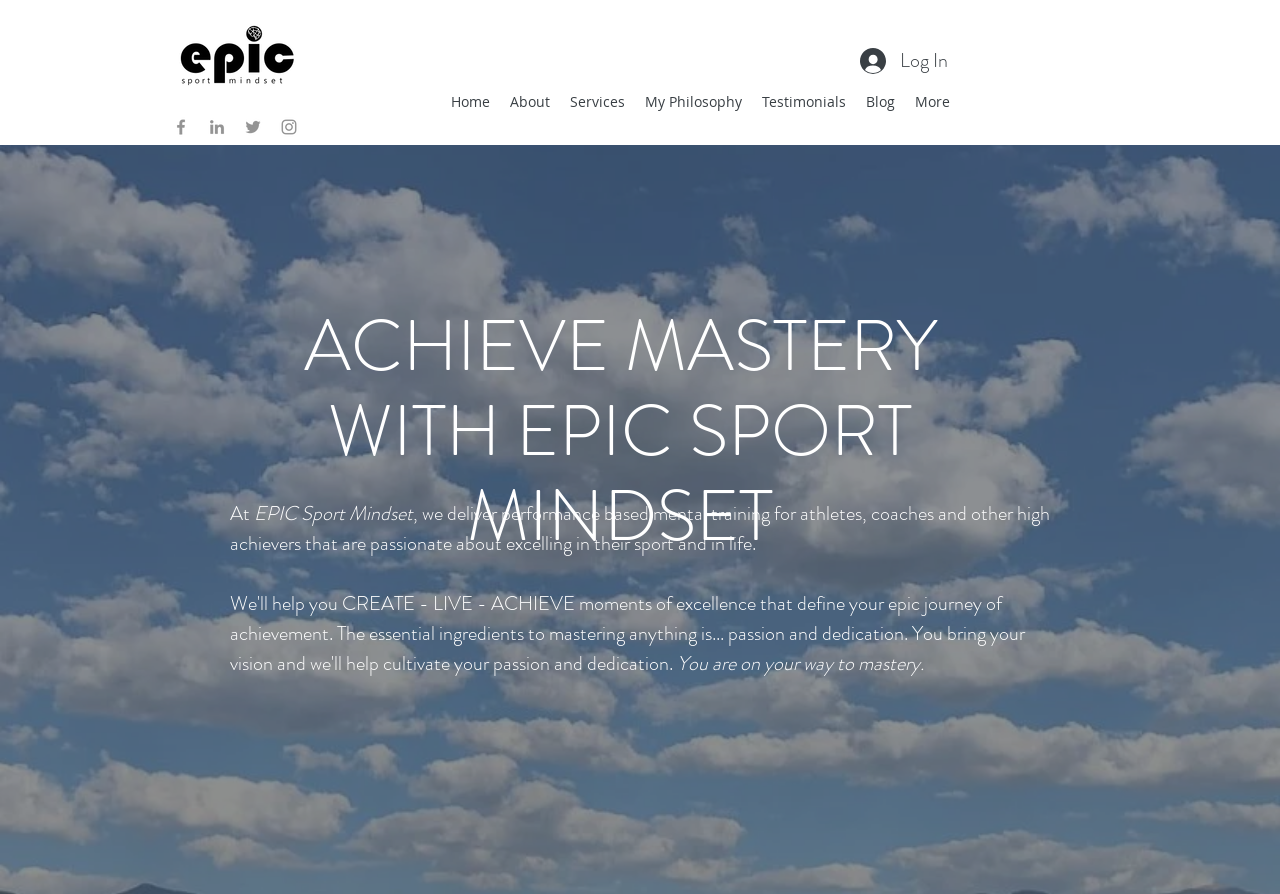Using the provided description: "Log In", find the bounding box coordinates of the corresponding UI element. The output should be four float numbers between 0 and 1, in the format [left, top, right, bottom].

[0.661, 0.044, 0.752, 0.091]